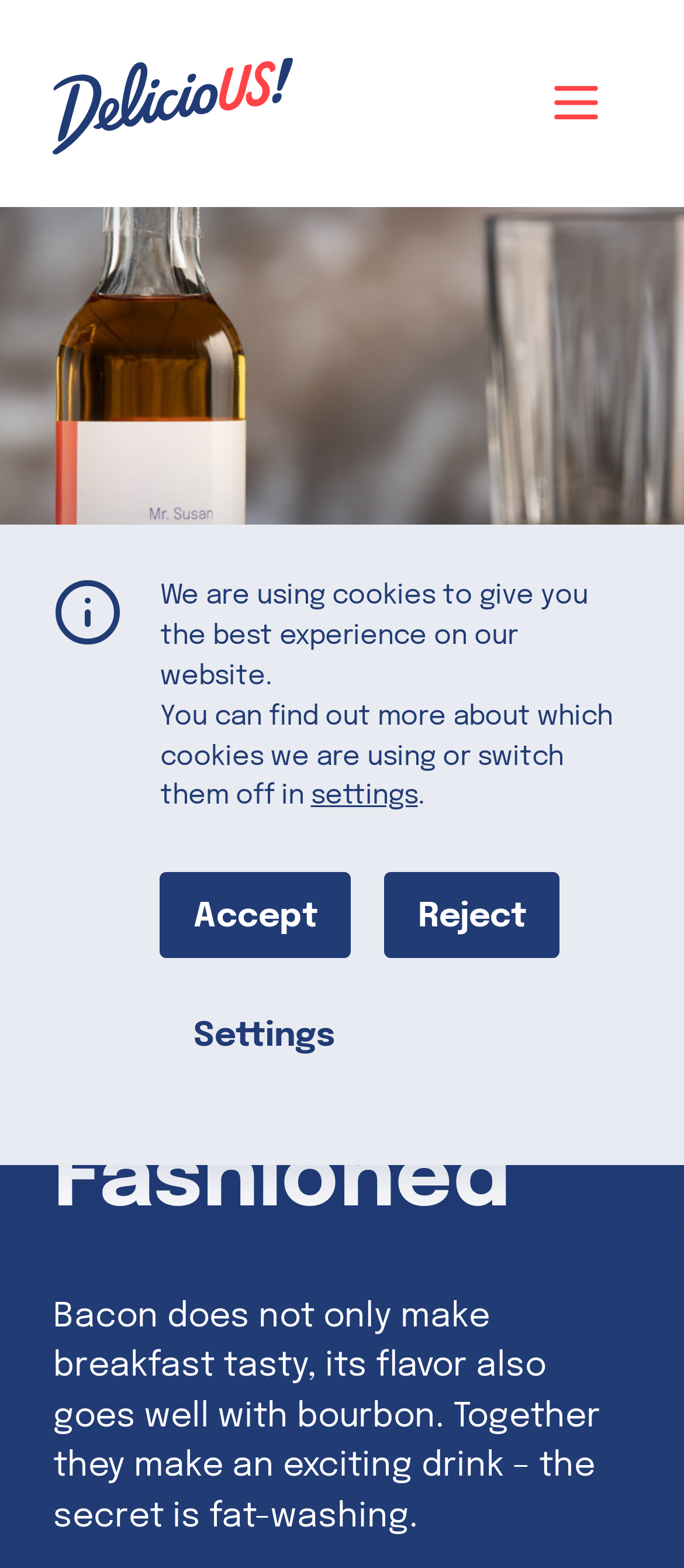What is the main ingredient mentioned in the recipe?
Give a one-word or short-phrase answer derived from the screenshot.

Bacon